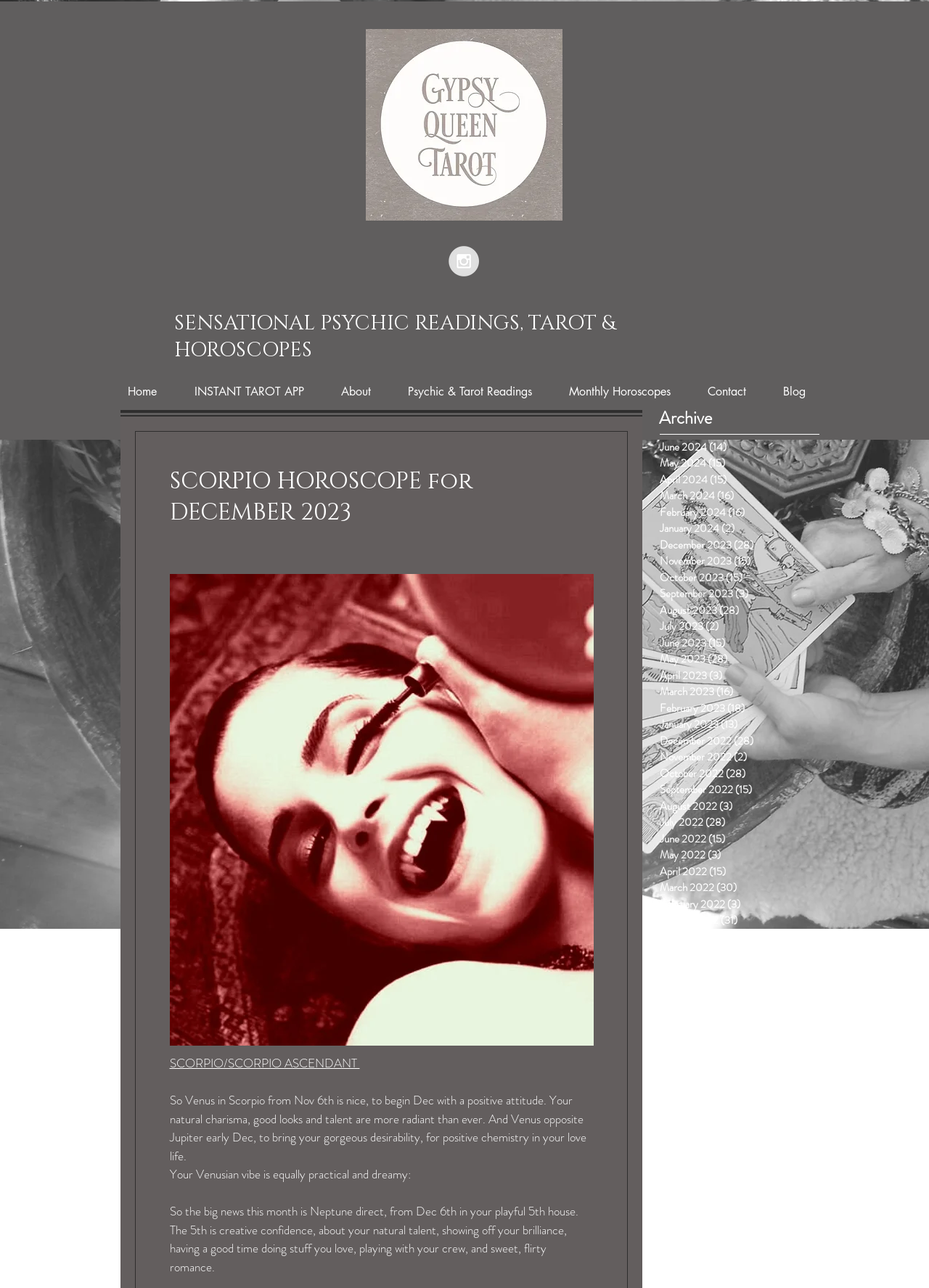Find the bounding box coordinates of the clickable region needed to perform the following instruction: "Click on the 'December 2023' link in the archive". The coordinates should be provided as four float numbers between 0 and 1, i.e., [left, top, right, bottom].

[0.71, 0.417, 0.874, 0.429]